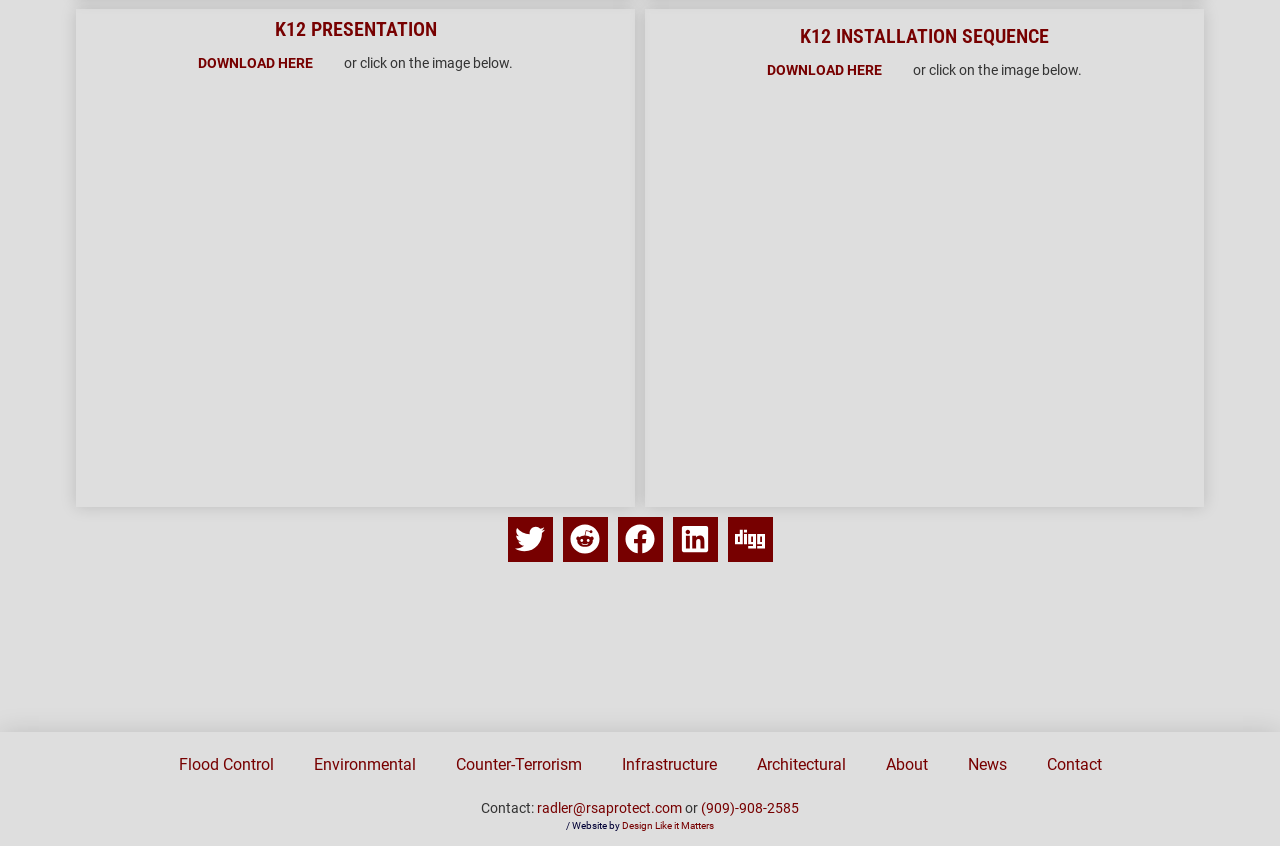Please identify the bounding box coordinates of the element on the webpage that should be clicked to follow this instruction: "Go to the home page". The bounding box coordinates should be given as four float numbers between 0 and 1, formatted as [left, top, right, bottom].

None